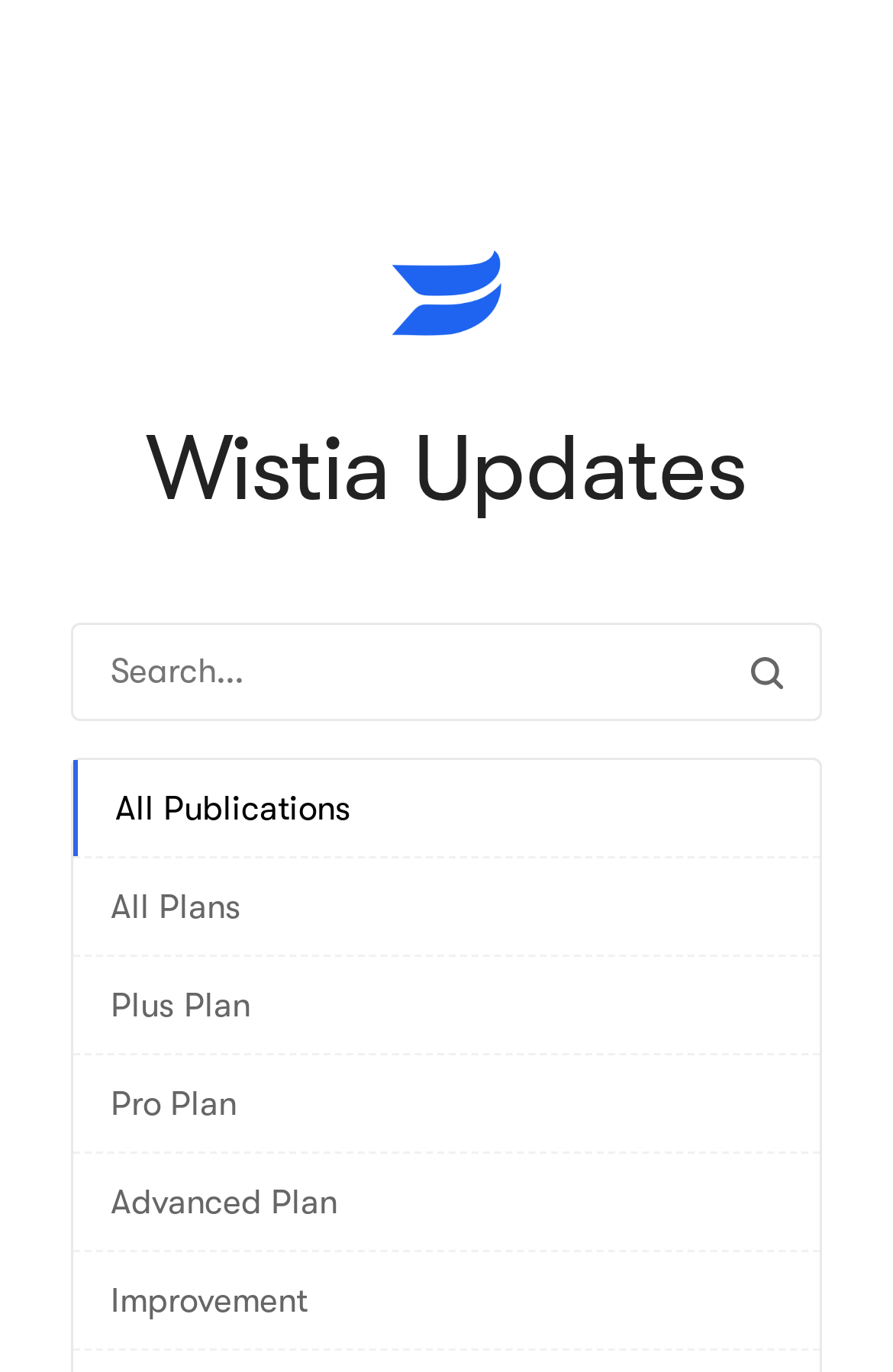Please identify the bounding box coordinates of the element's region that should be clicked to execute the following instruction: "Search in this newspage". The bounding box coordinates must be four float numbers between 0 and 1, i.e., [left, top, right, bottom].

[0.083, 0.456, 0.8, 0.524]